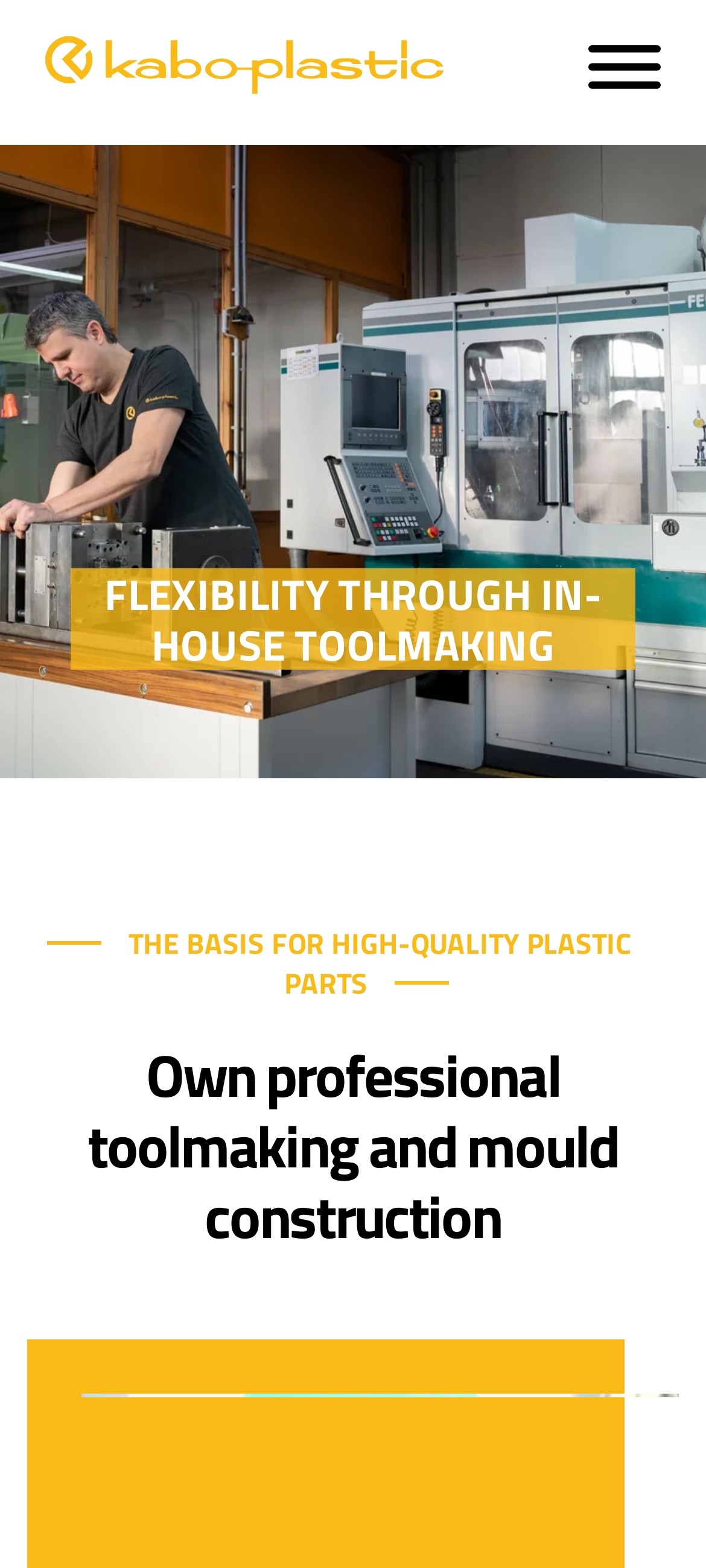How can I contact the company?
Please provide a full and detailed response to the question.

The webpage provides contact information, including an email address 'INFO@KABO-PLASTIC.DE' and a phone number '+49 7633 4004-0'. This suggests that I can contact the company through email or phone to inquire about their services or products.